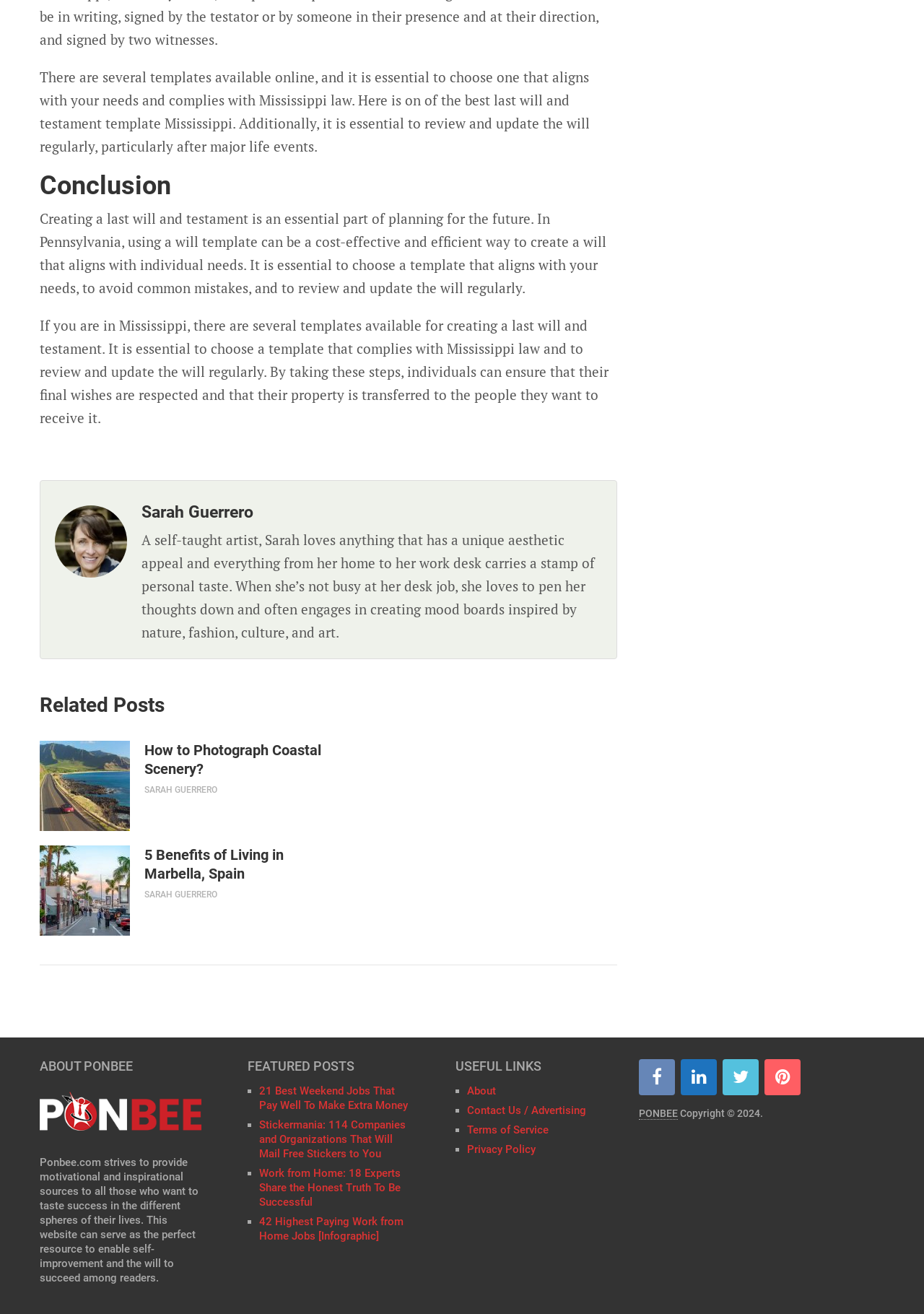Who is the author of the article?
Refer to the image and provide a detailed answer to the question.

I found the answer by looking at the heading 'Sarah Guerrero' and the link with the same text, which suggests that Sarah Guerrero is the author of the article.